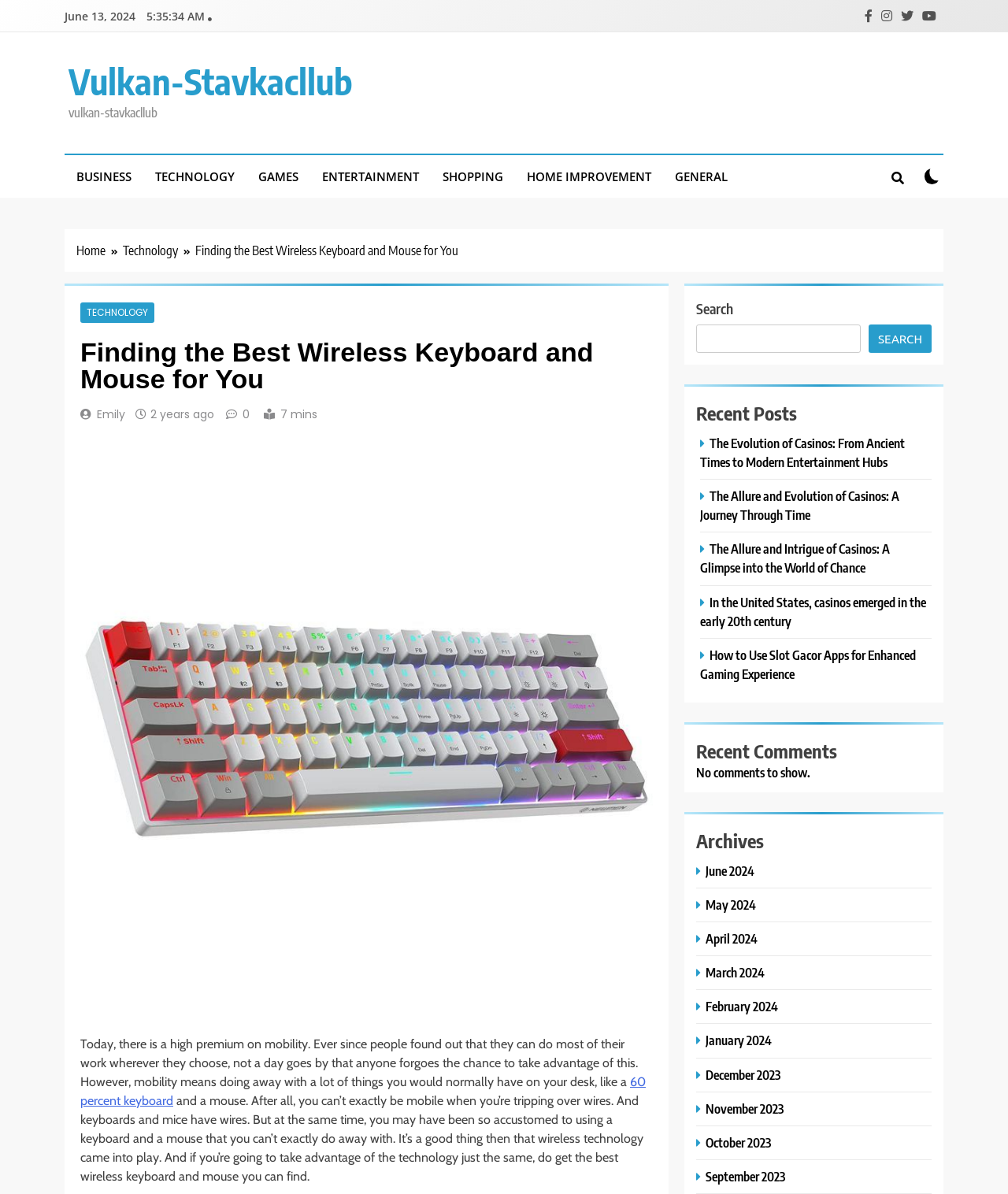Provide the bounding box coordinates for the area that should be clicked to complete the instruction: "Click on the '60 percent keyboard' link".

[0.08, 0.9, 0.641, 0.928]